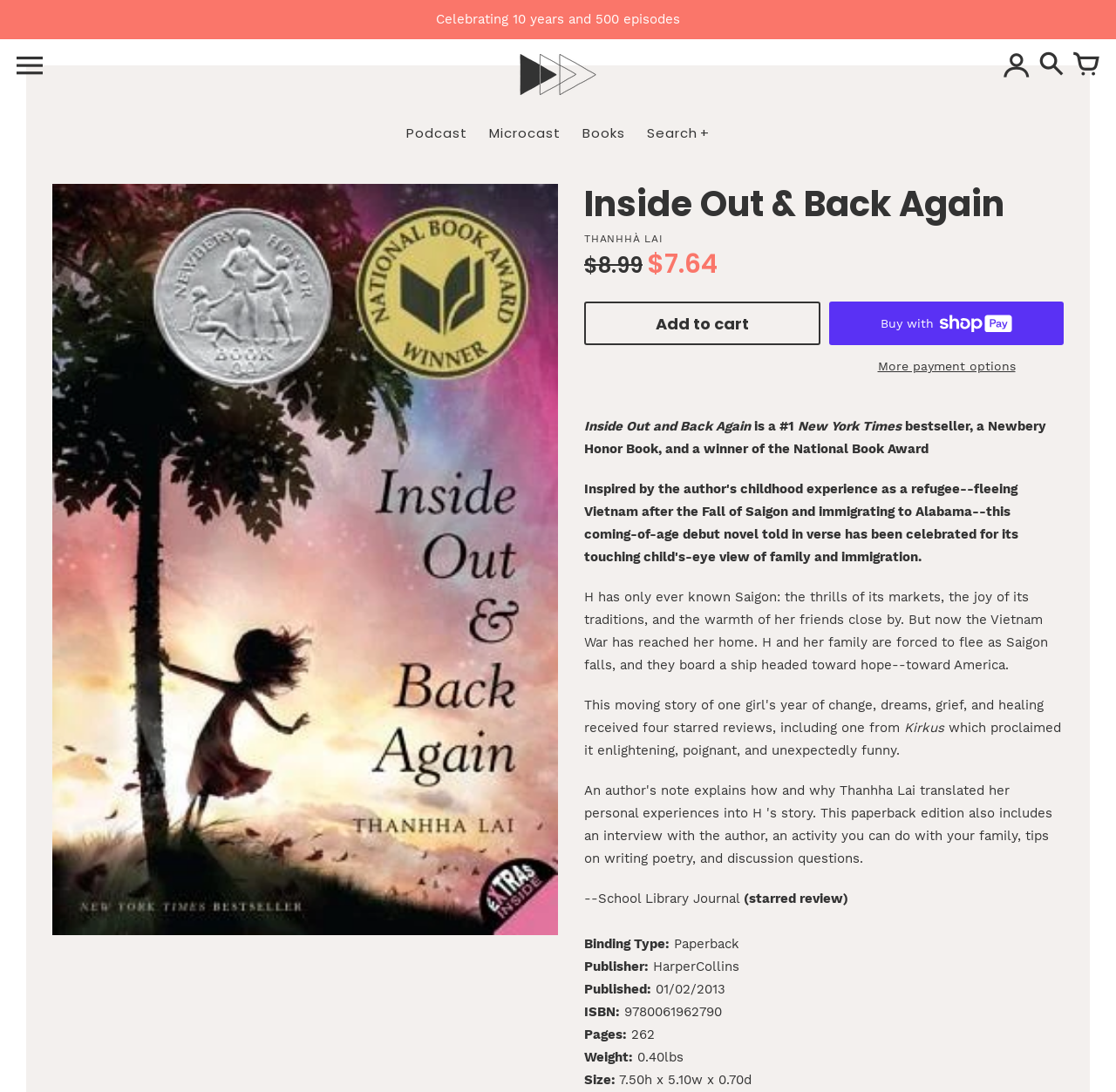Provide the bounding box coordinates for the area that should be clicked to complete the instruction: "Add to cart".

[0.523, 0.276, 0.735, 0.316]